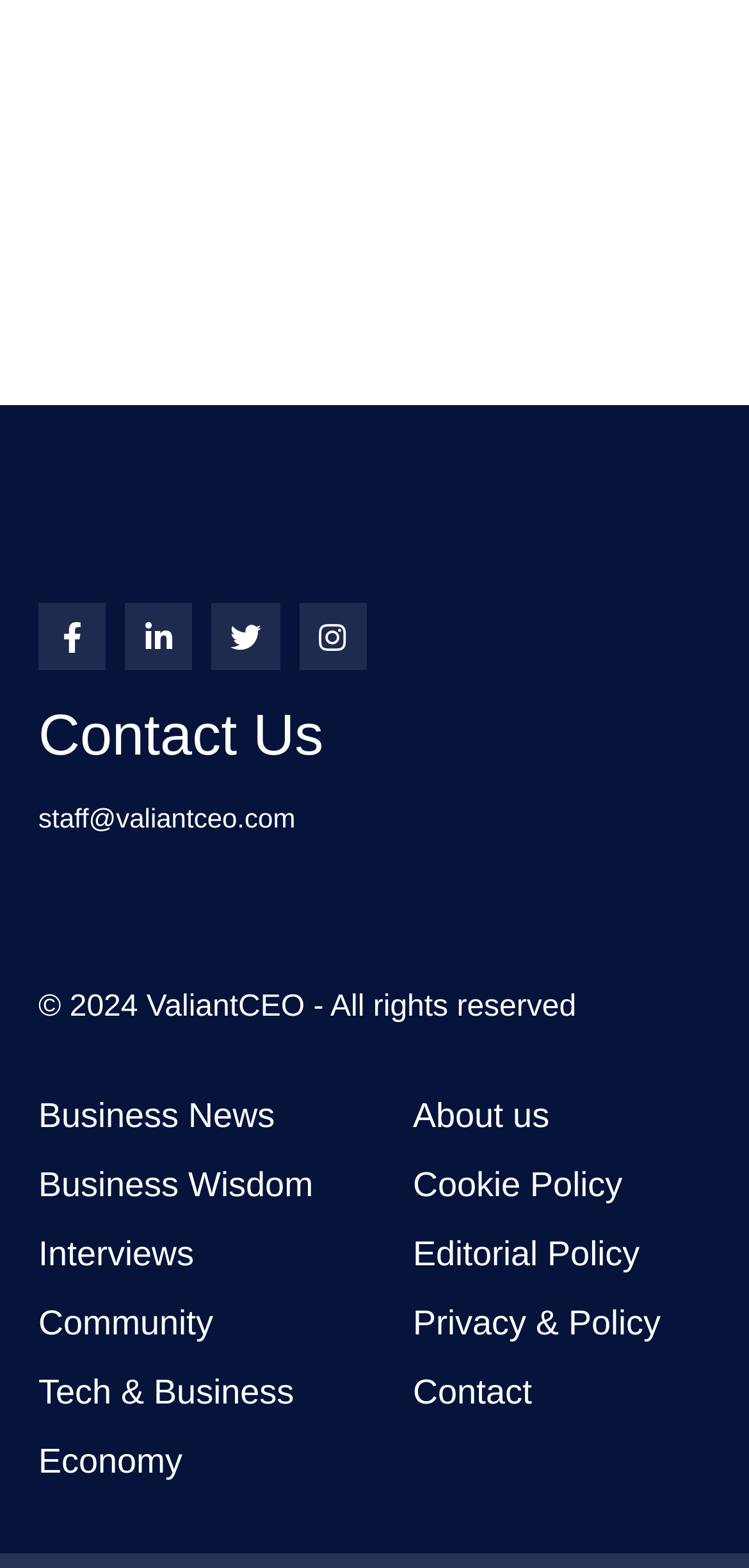Please specify the bounding box coordinates for the clickable region that will help you carry out the instruction: "Follow on Twitter".

[0.283, 0.385, 0.373, 0.428]